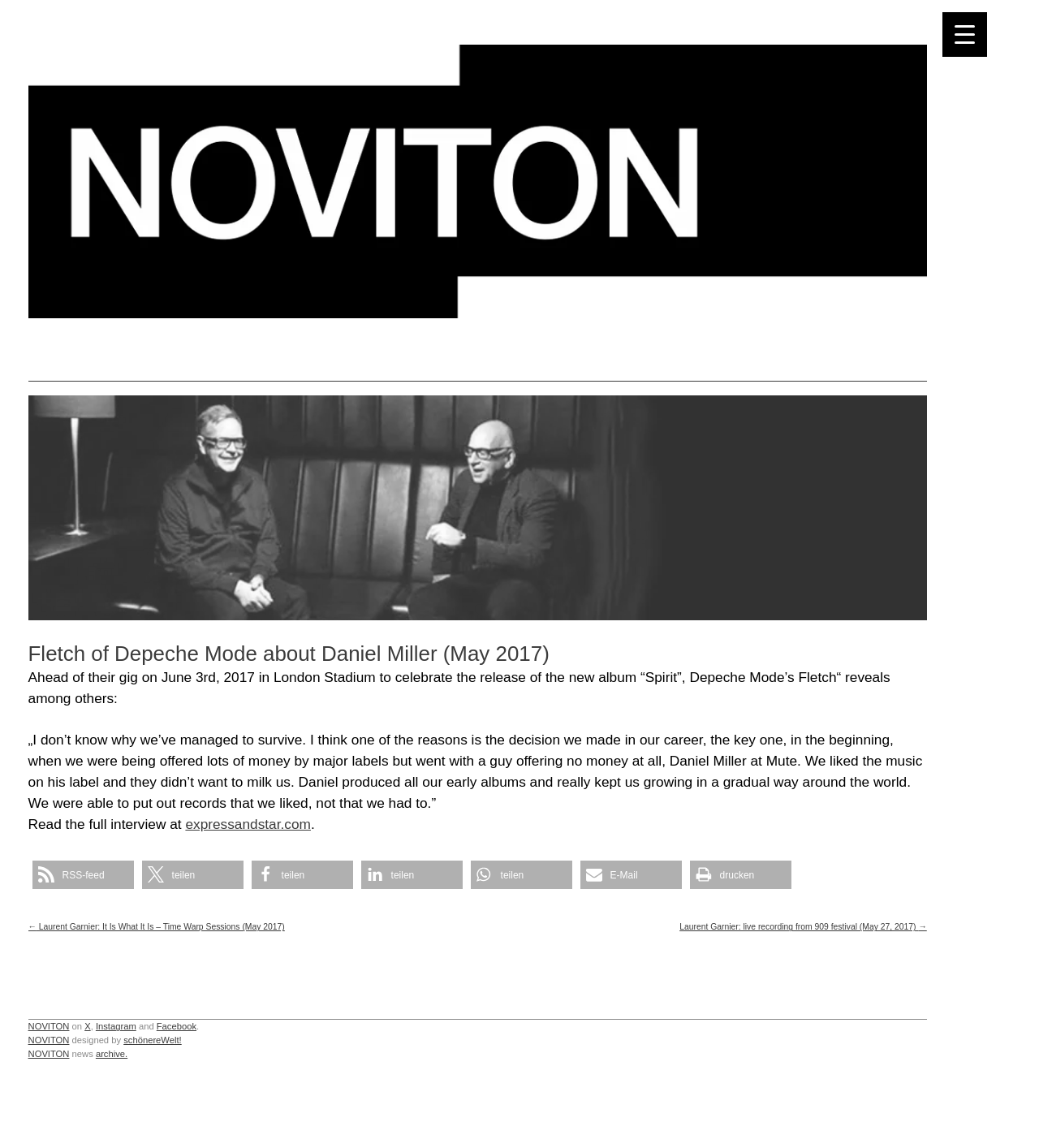Please provide a brief answer to the question using only one word or phrase: 
What is the name of the band mentioned in the article?

Depeche Mode